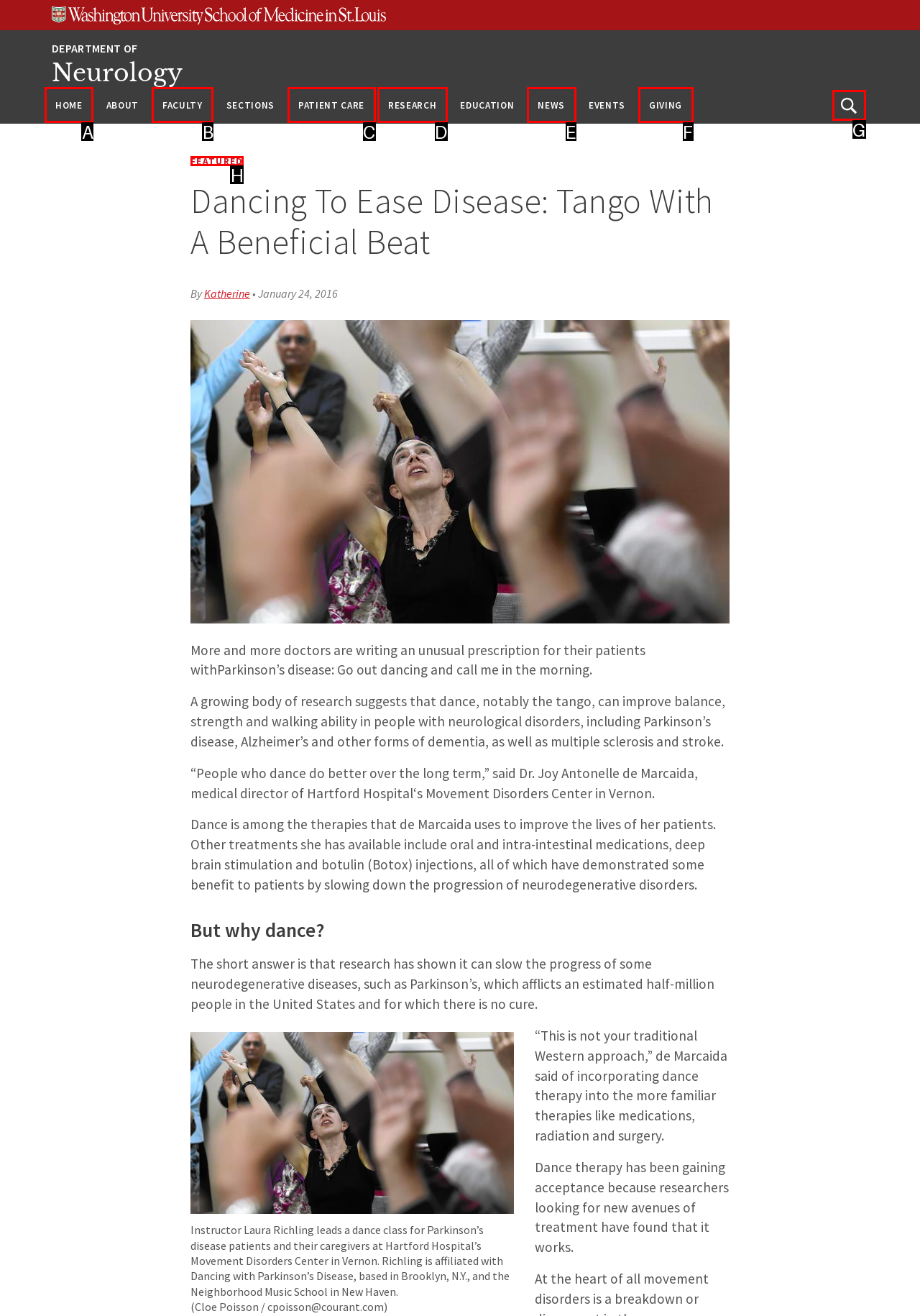Select the letter of the option that corresponds to: Patient Care
Provide the letter from the given options.

C